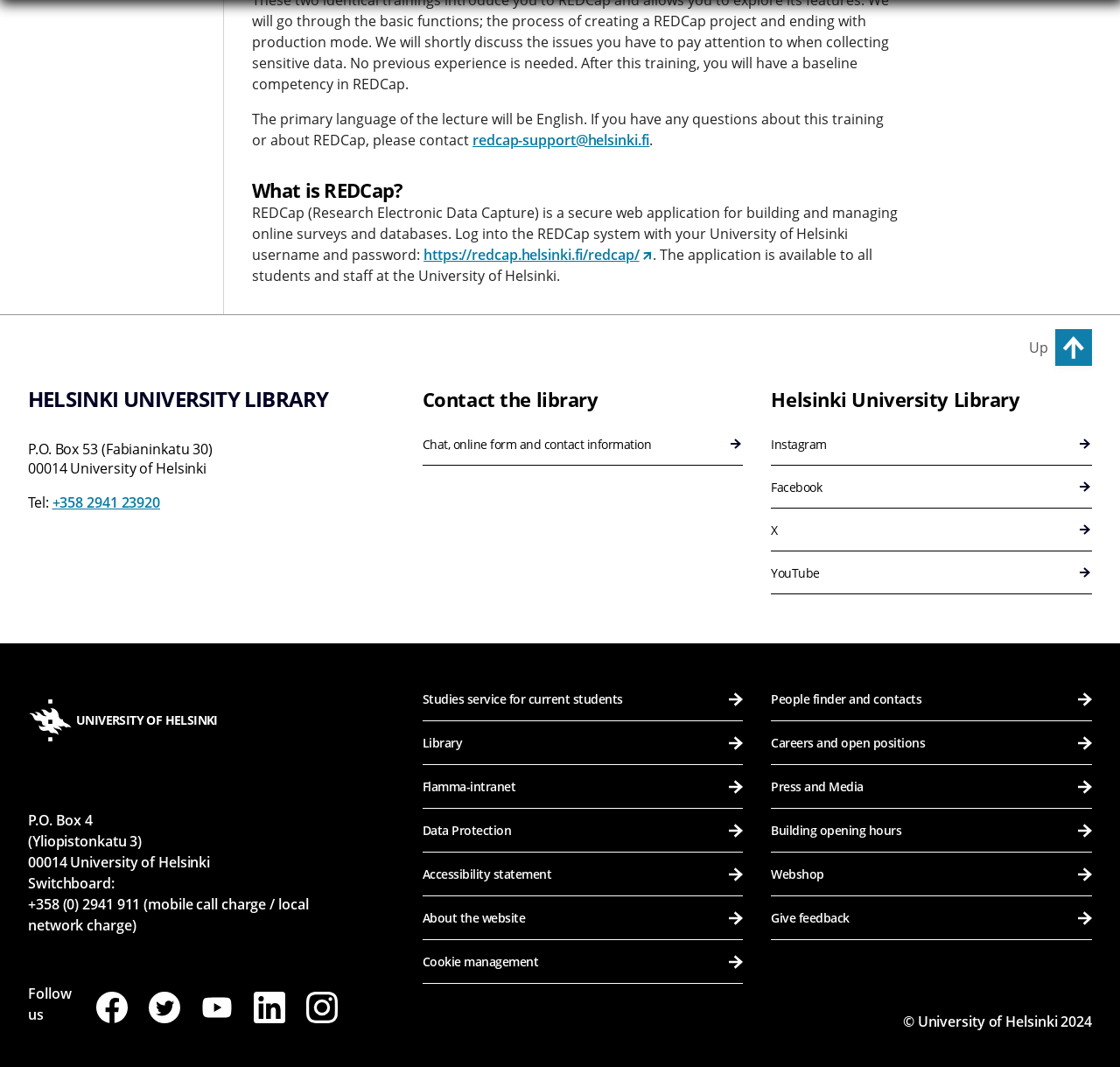Point out the bounding box coordinates of the section to click in order to follow this instruction: "Chat with the library".

[0.377, 0.396, 0.664, 0.436]